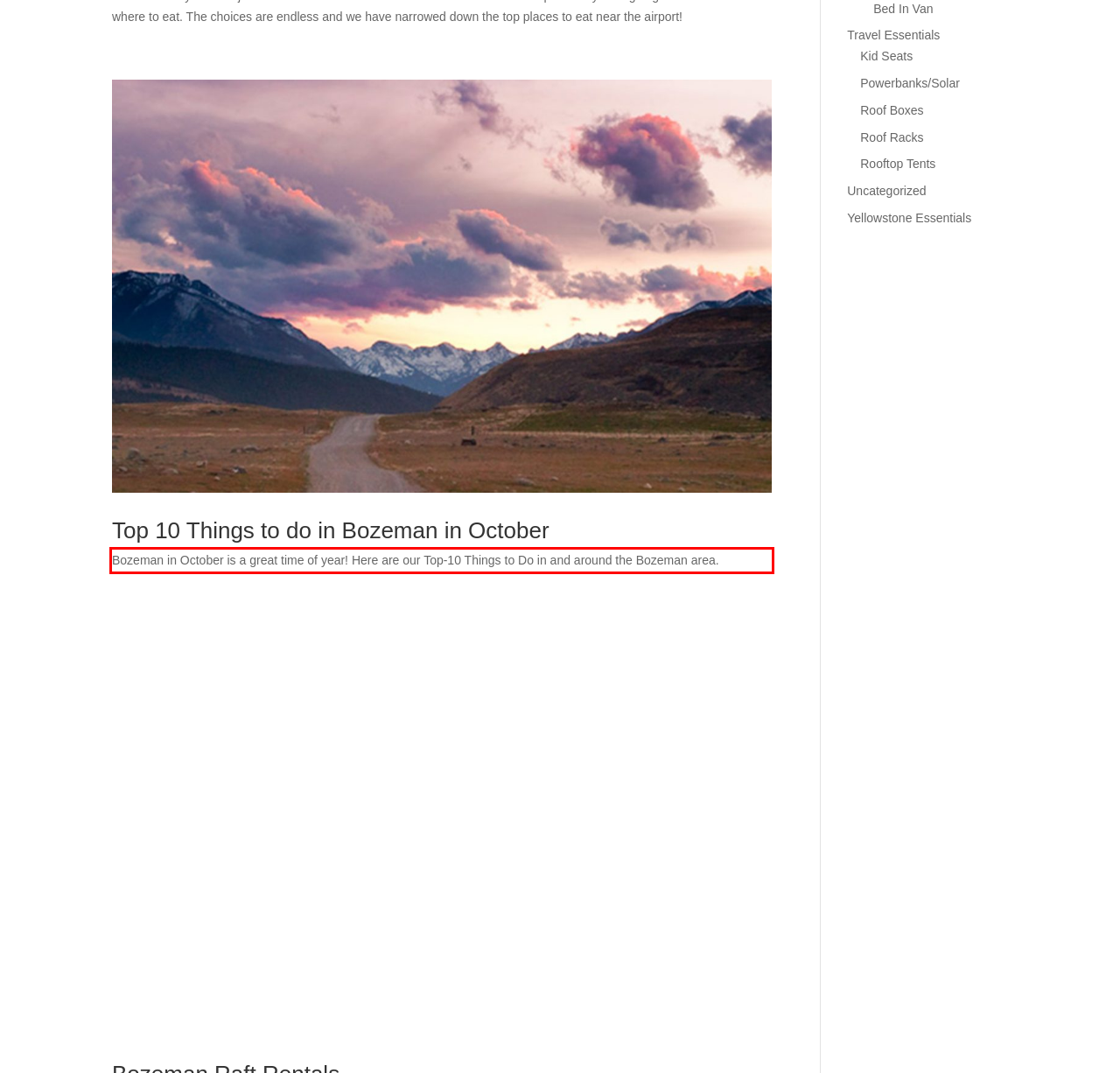Analyze the screenshot of a webpage where a red rectangle is bounding a UI element. Extract and generate the text content within this red bounding box.

Bozeman in October is a great time of year! Here are our Top-10 Things to Do in and around the Bozeman area.